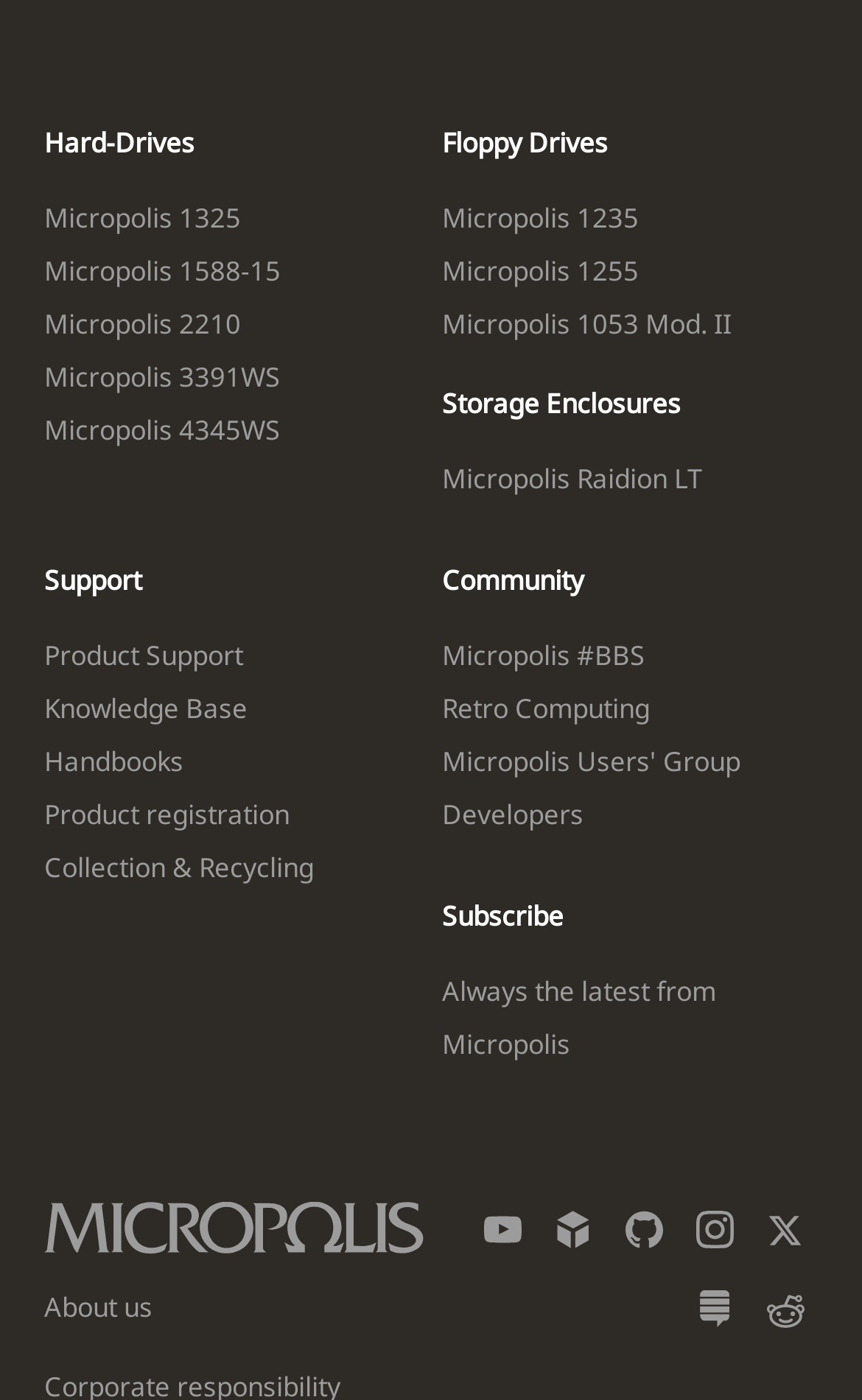Specify the bounding box coordinates of the element's region that should be clicked to achieve the following instruction: "Visit Micropolis on YouTube". The bounding box coordinates consist of four float numbers between 0 and 1, in the format [left, top, right, bottom].

[0.546, 0.871, 0.621, 0.898]